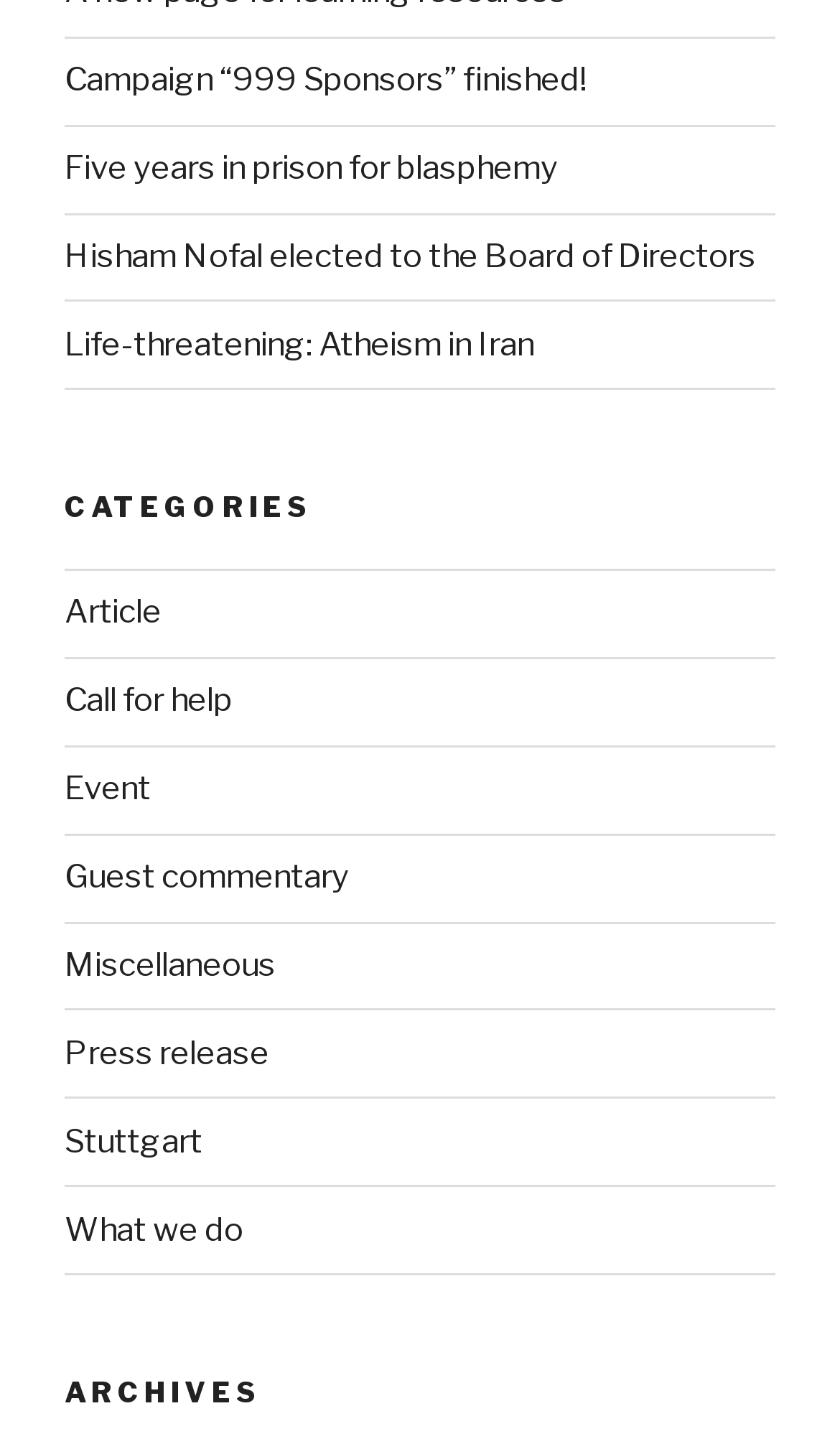Pinpoint the bounding box coordinates of the element you need to click to execute the following instruction: "Read article about blasphemy". The bounding box should be represented by four float numbers between 0 and 1, in the format [left, top, right, bottom].

[0.077, 0.104, 0.664, 0.131]